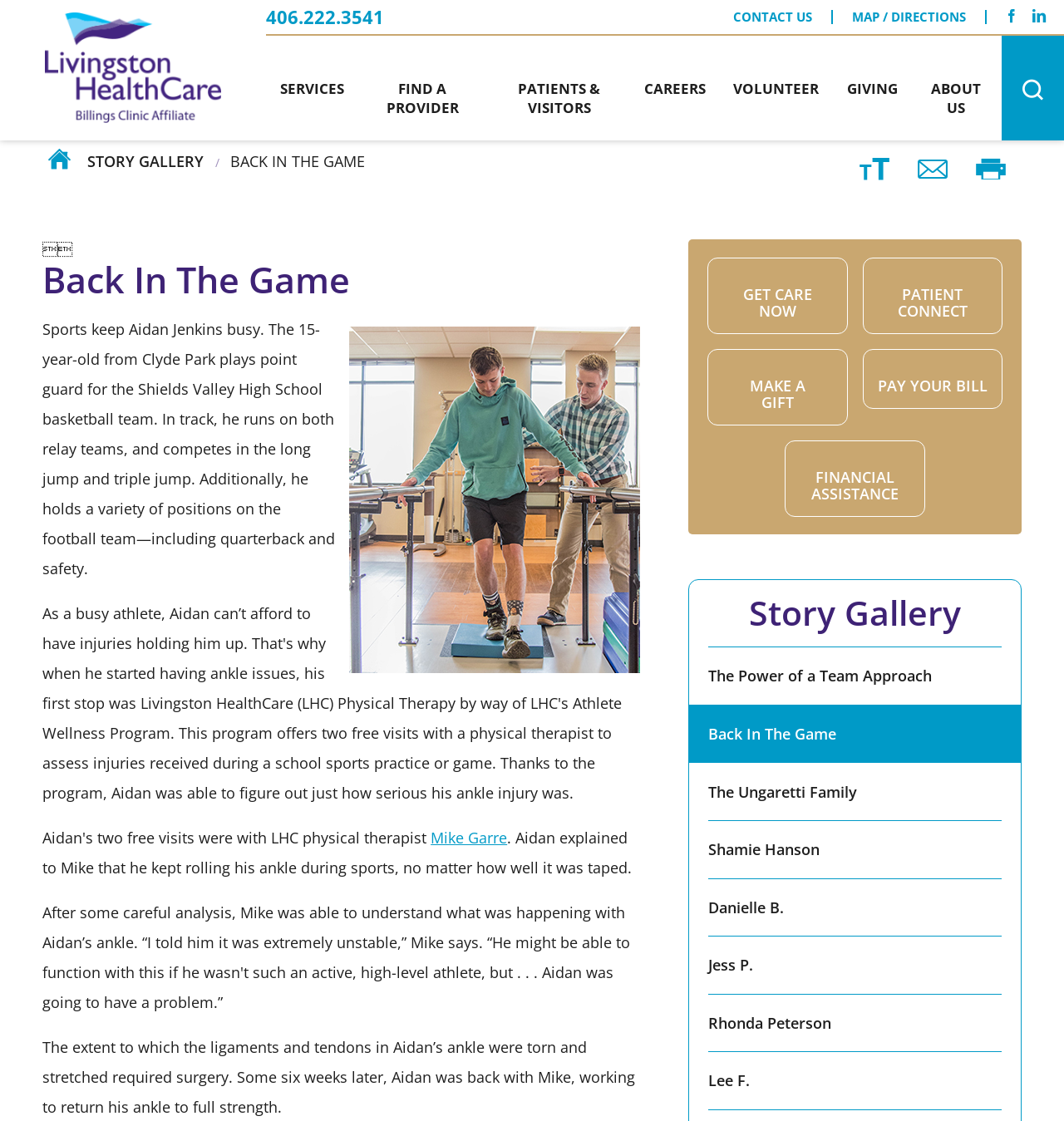Can you find and provide the title of the webpage?

Back In The Game